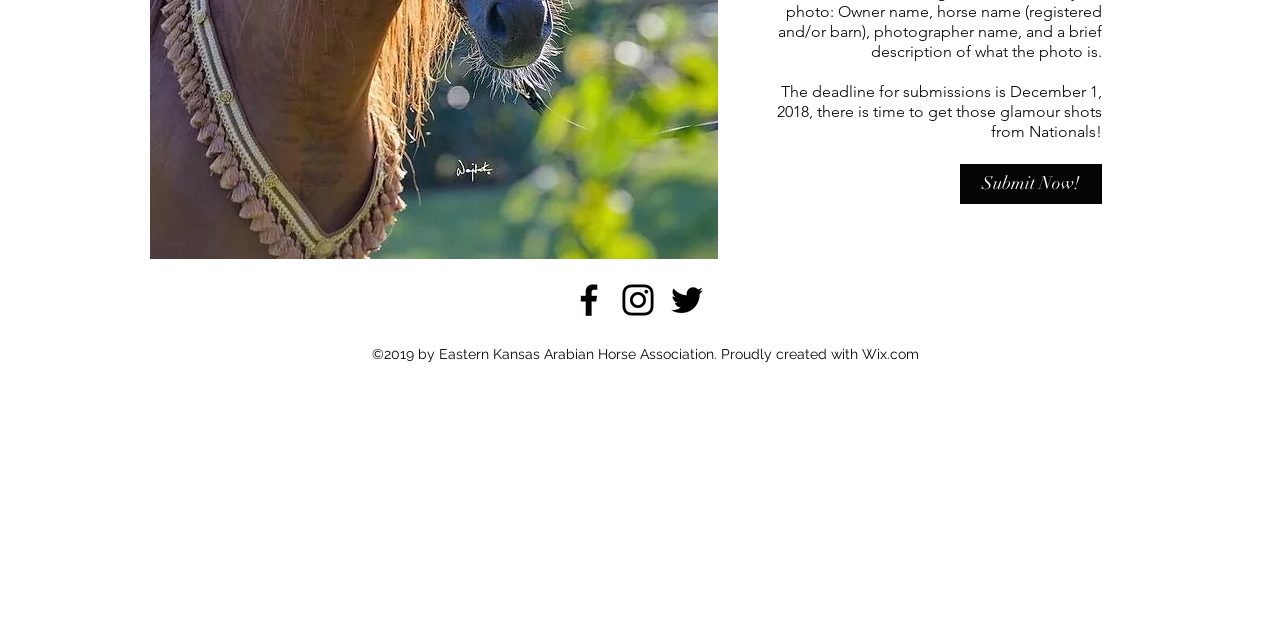Determine the bounding box for the HTML element described here: "aria-label="Instagram"". The coordinates should be given as [left, top, right, bottom] with each number being a float between 0 and 1.

[0.482, 0.436, 0.515, 0.502]